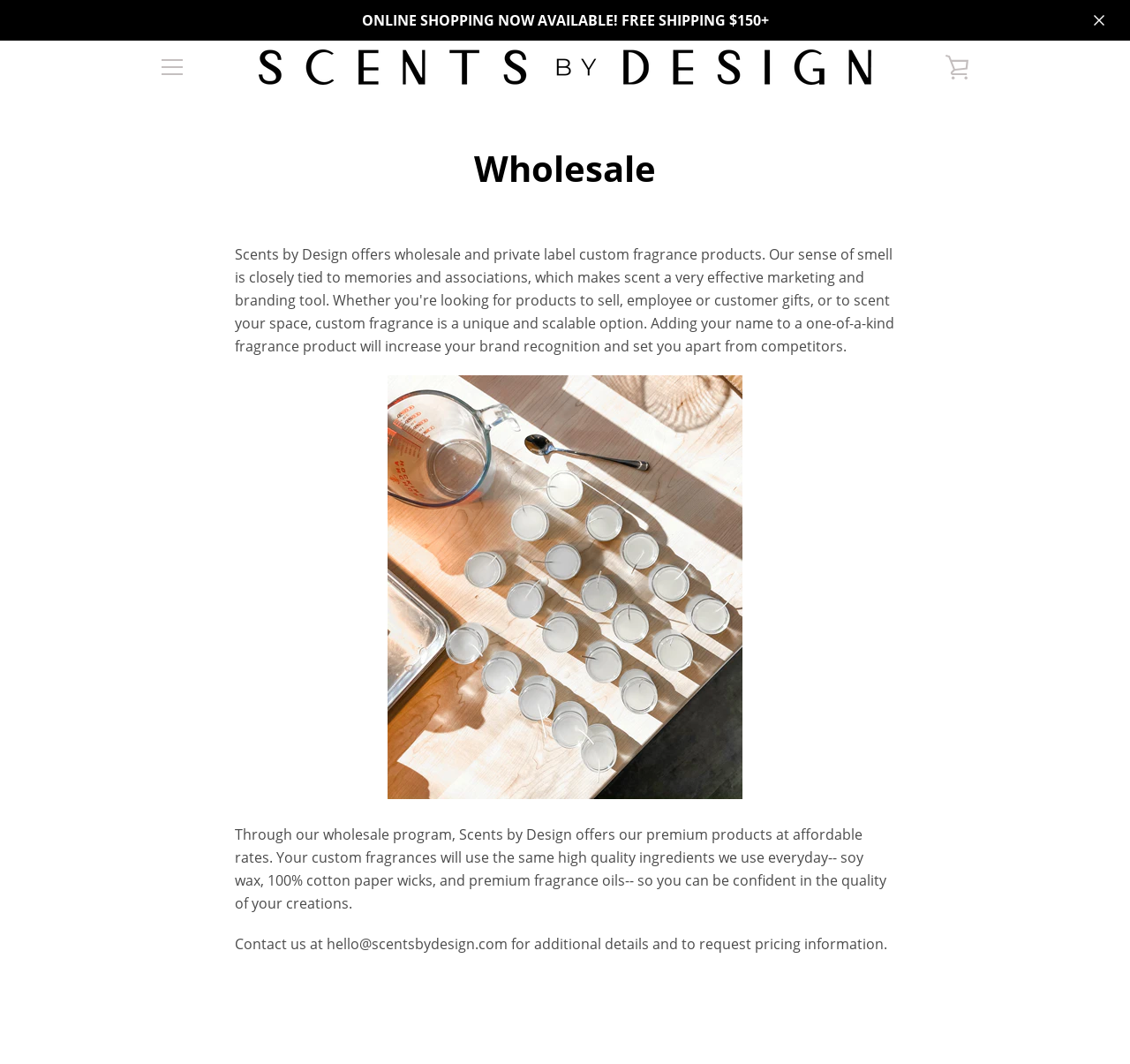Return the bounding box coordinates of the UI element that corresponds to this description: "Search again". The coordinates must be given as four float numbers in the range of 0 and 1, [left, top, right, bottom].

[0.559, 0.679, 0.598, 0.72]